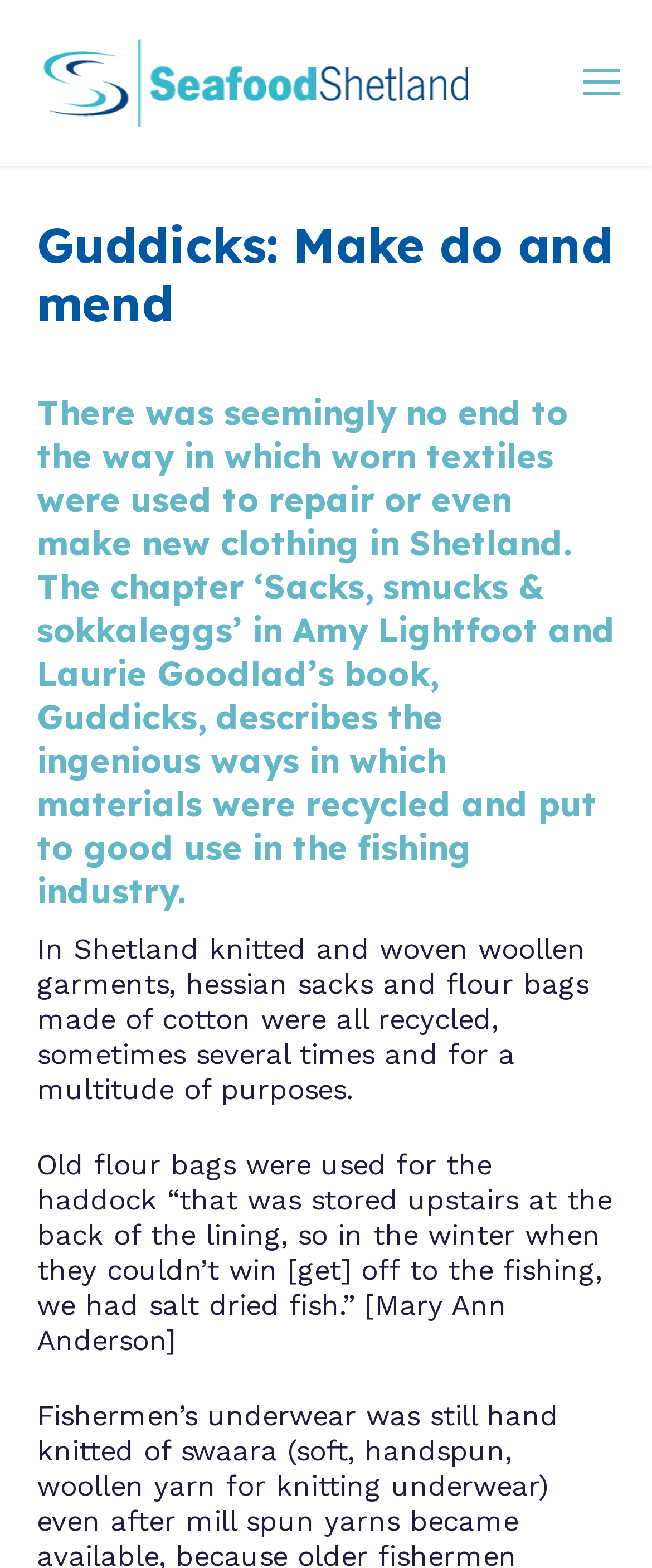Using the webpage screenshot, find the UI element described by title="JH-Conrad REV". Provide the bounding box coordinates in the format (top-left x, top-left y, bottom-right x, bottom-right y), ensuring all values are floating point numbers between 0 and 1.

None